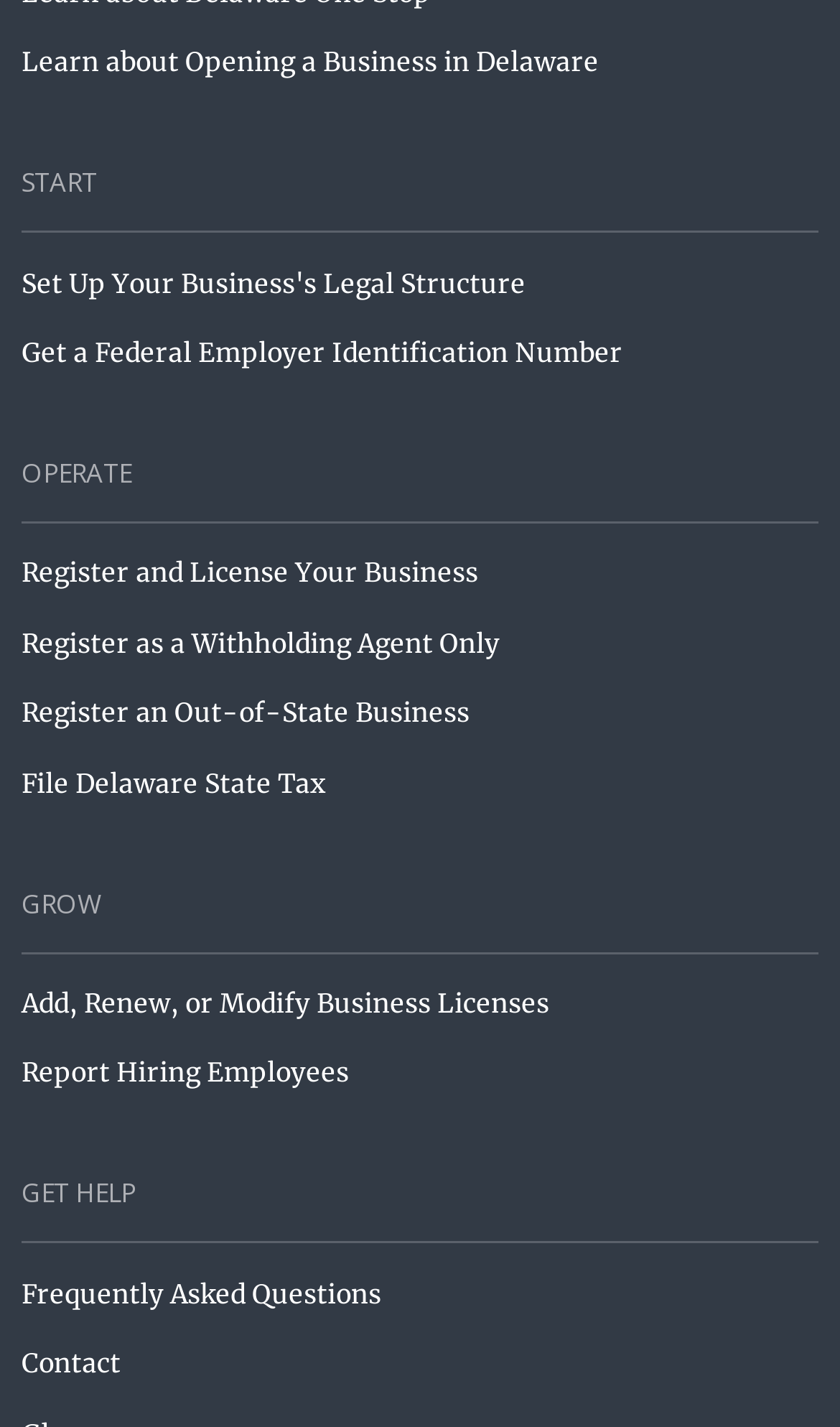Please identify the bounding box coordinates of the element I should click to complete this instruction: 'Start a business'. The coordinates should be given as four float numbers between 0 and 1, like this: [left, top, right, bottom].

[0.026, 0.112, 0.974, 0.163]